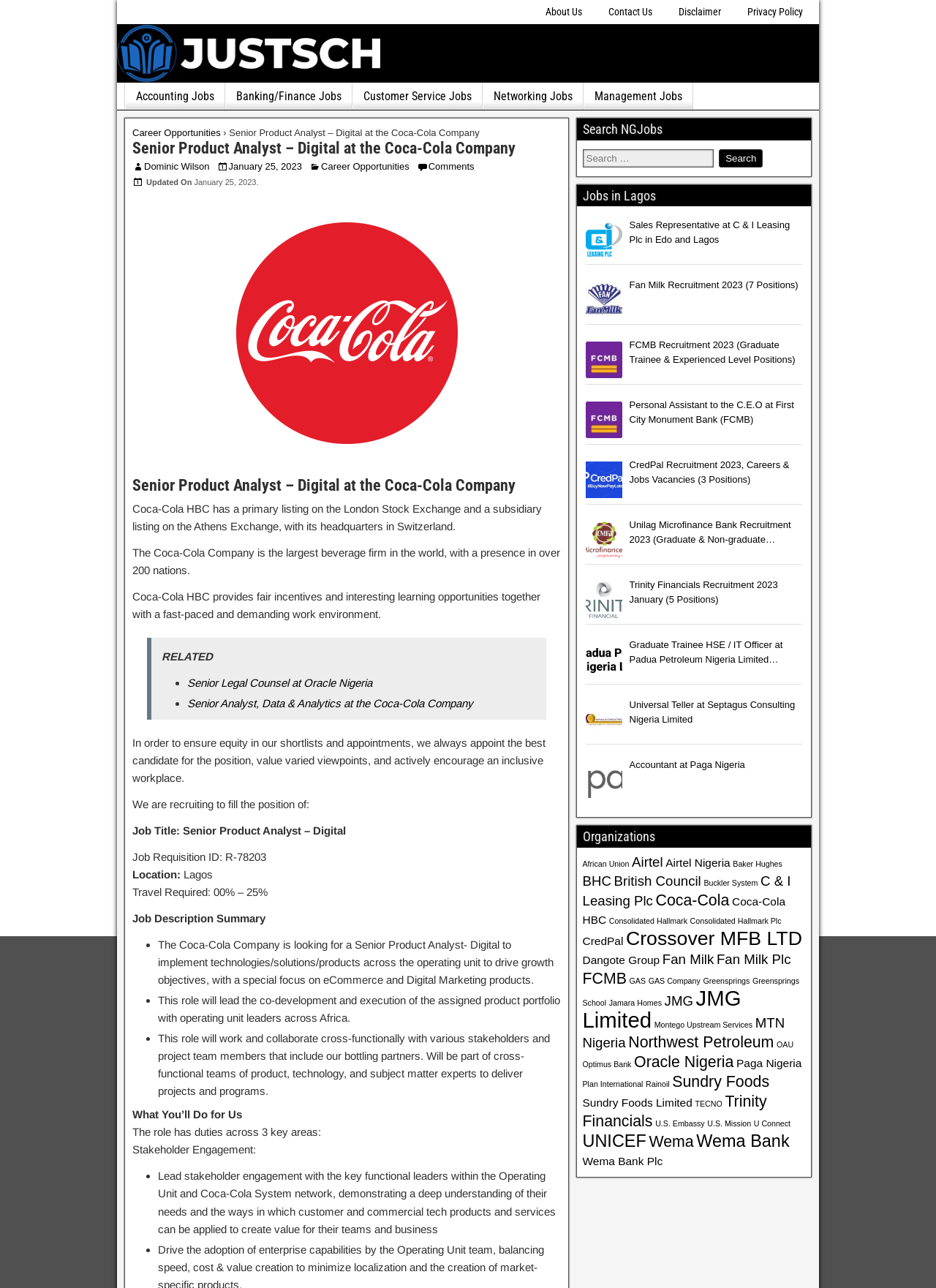Indicate the bounding box coordinates of the element that needs to be clicked to satisfy the following instruction: "Explore related job opportunities". The coordinates should be four float numbers between 0 and 1, i.e., [left, top, right, bottom].

[0.173, 0.505, 0.227, 0.515]